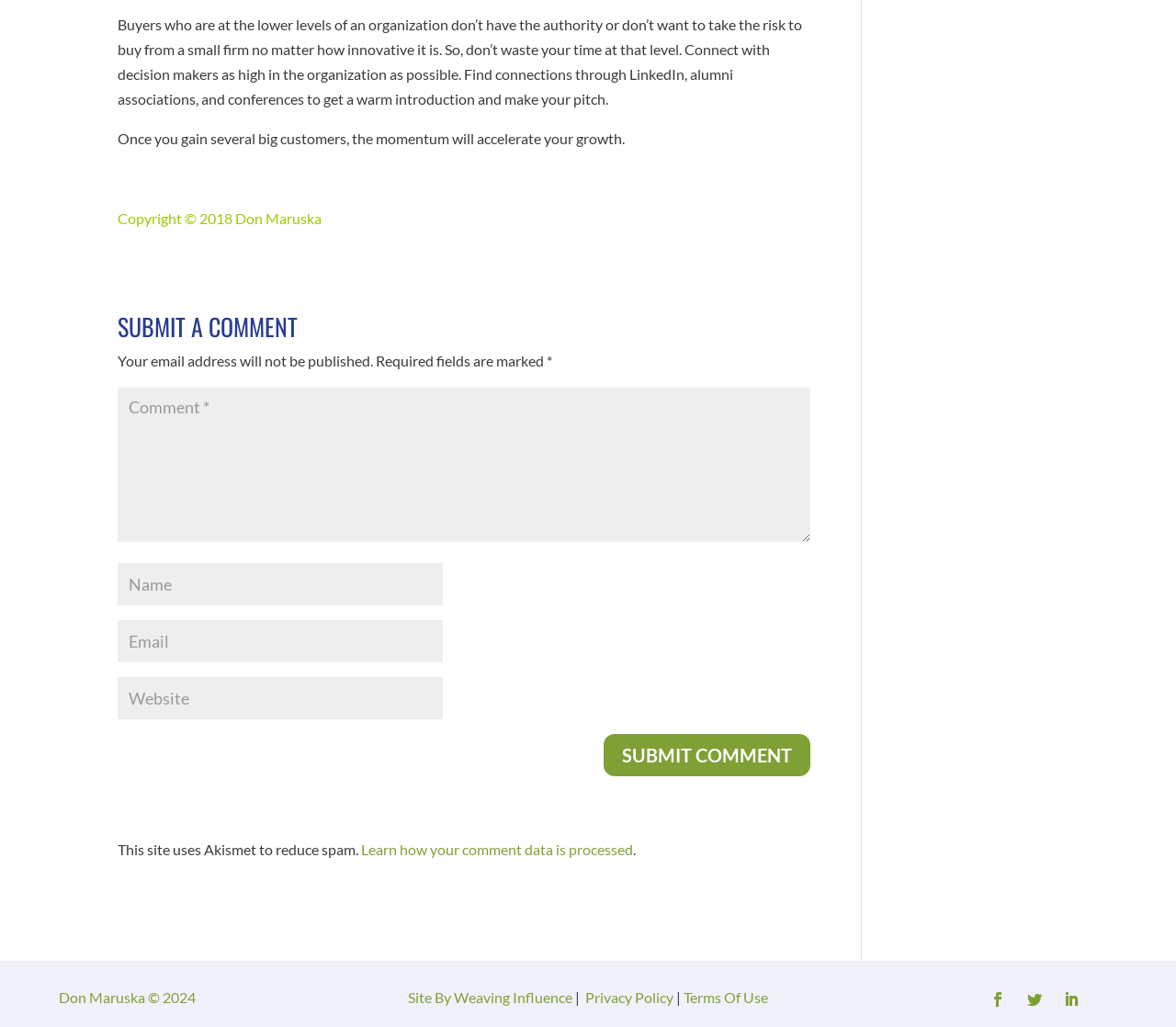Identify the bounding box coordinates of the clickable section necessary to follow the following instruction: "View terms of use". The coordinates should be presented as four float numbers from 0 to 1, i.e., [left, top, right, bottom].

[0.581, 0.962, 0.653, 0.979]